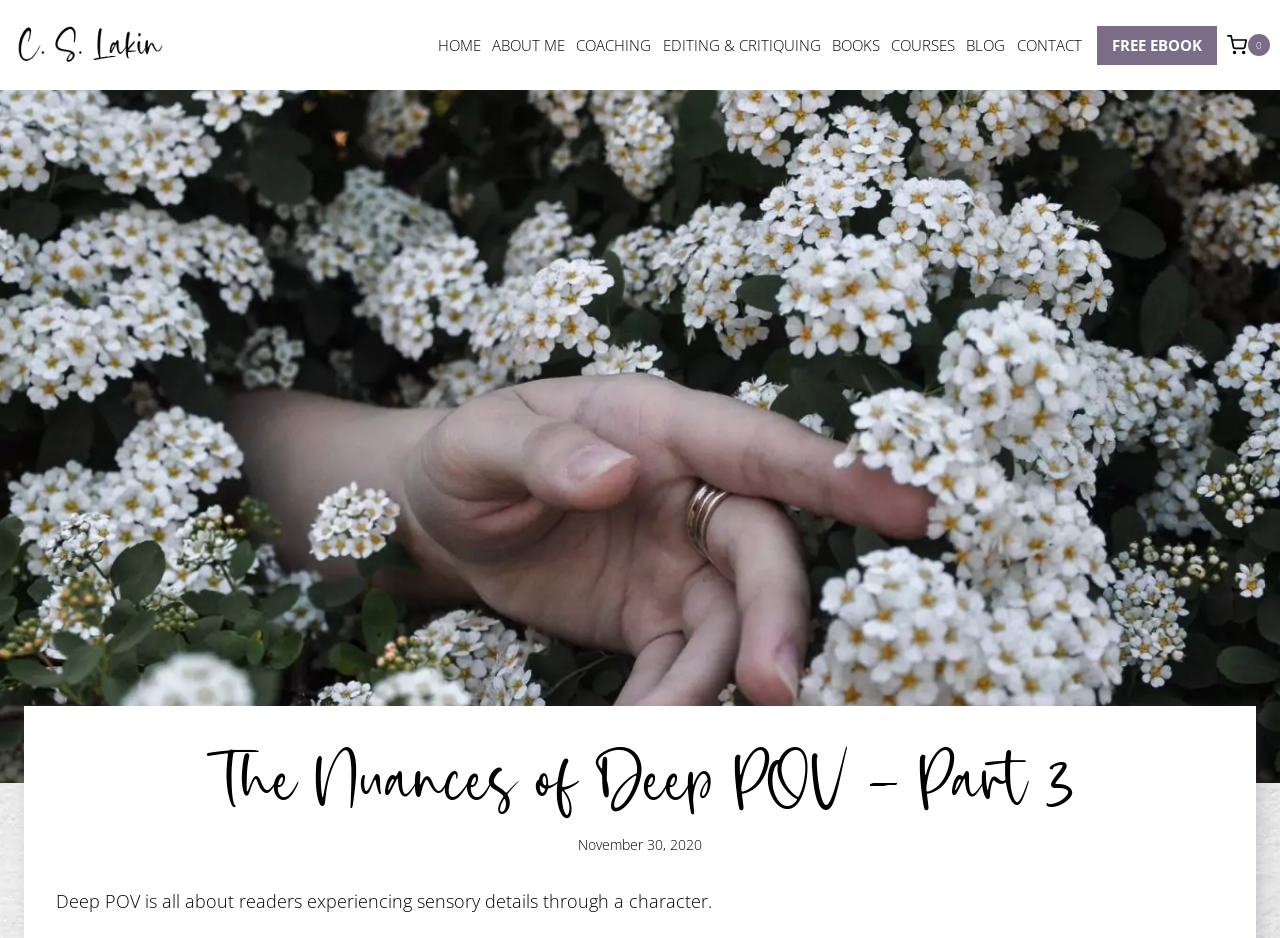Provide an in-depth caption for the contents of the webpage.

The webpage is about a blog post titled "The Nuances of Deep POV - Part 3" by C. S. Lakin. At the top left corner, there is a link to the author's name, accompanied by a small image. Below this, there is a primary navigation menu with 7 links: HOME, ABOUT ME, COACHING, EDITING & CRITIQUING, BOOKS, COURSES, and BLOG, which are evenly spaced and aligned horizontally. 

To the right of the navigation menu, there is a link to a free eBook. Further to the right, there is a shopping cart link with a small image. 

The main content of the webpage is divided into two sections. The top section has a heading "The Nuances of Deep POV – Part 3" and a timestamp "November 30, 2020" below it. The bottom section has a paragraph of text that summarizes the concept of Deep POV, stating that it is about readers experiencing sensory details through a character.